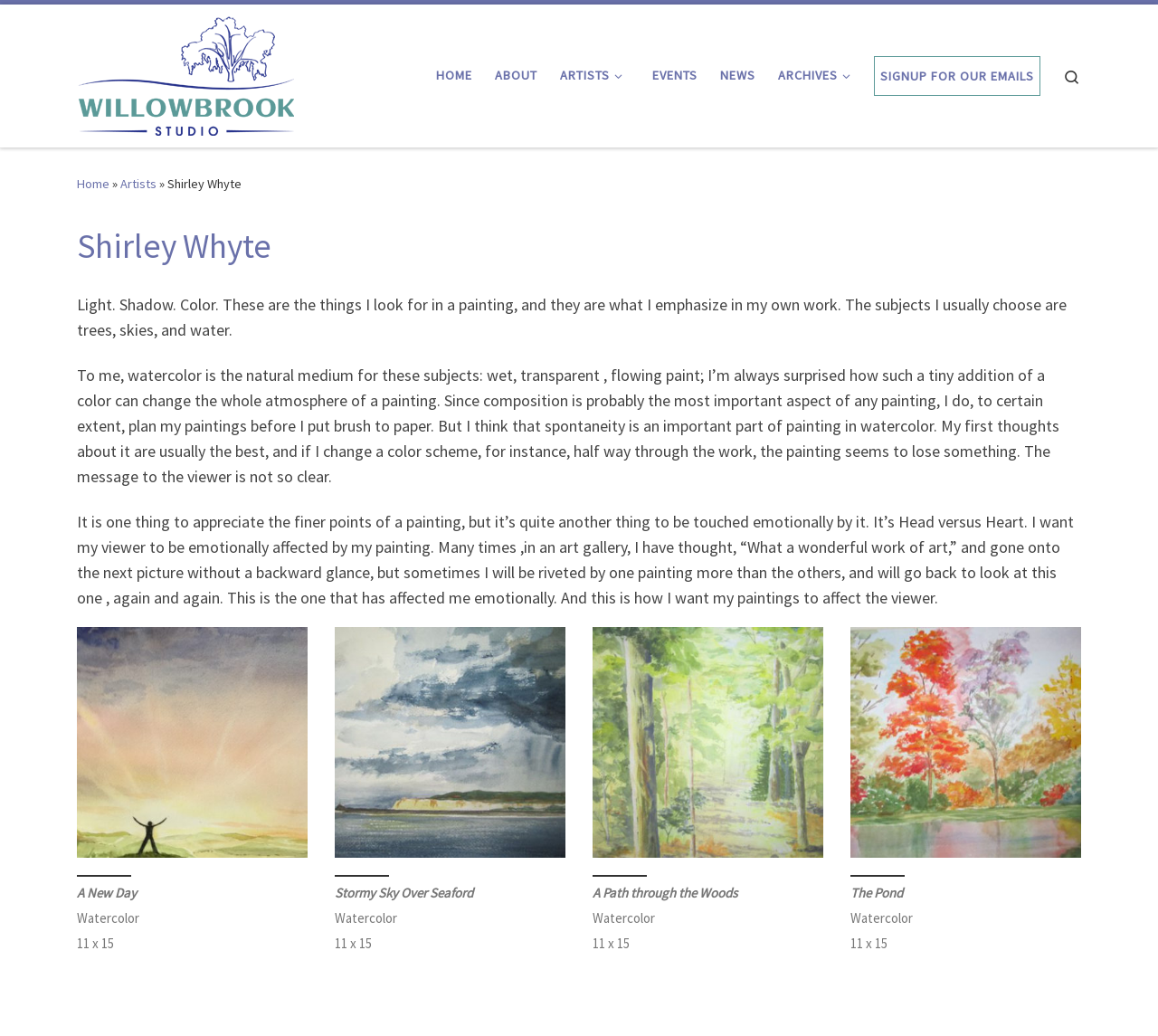Determine the bounding box coordinates of the clickable region to carry out the instruction: "Click on the 'HOME' link".

[0.372, 0.054, 0.413, 0.091]